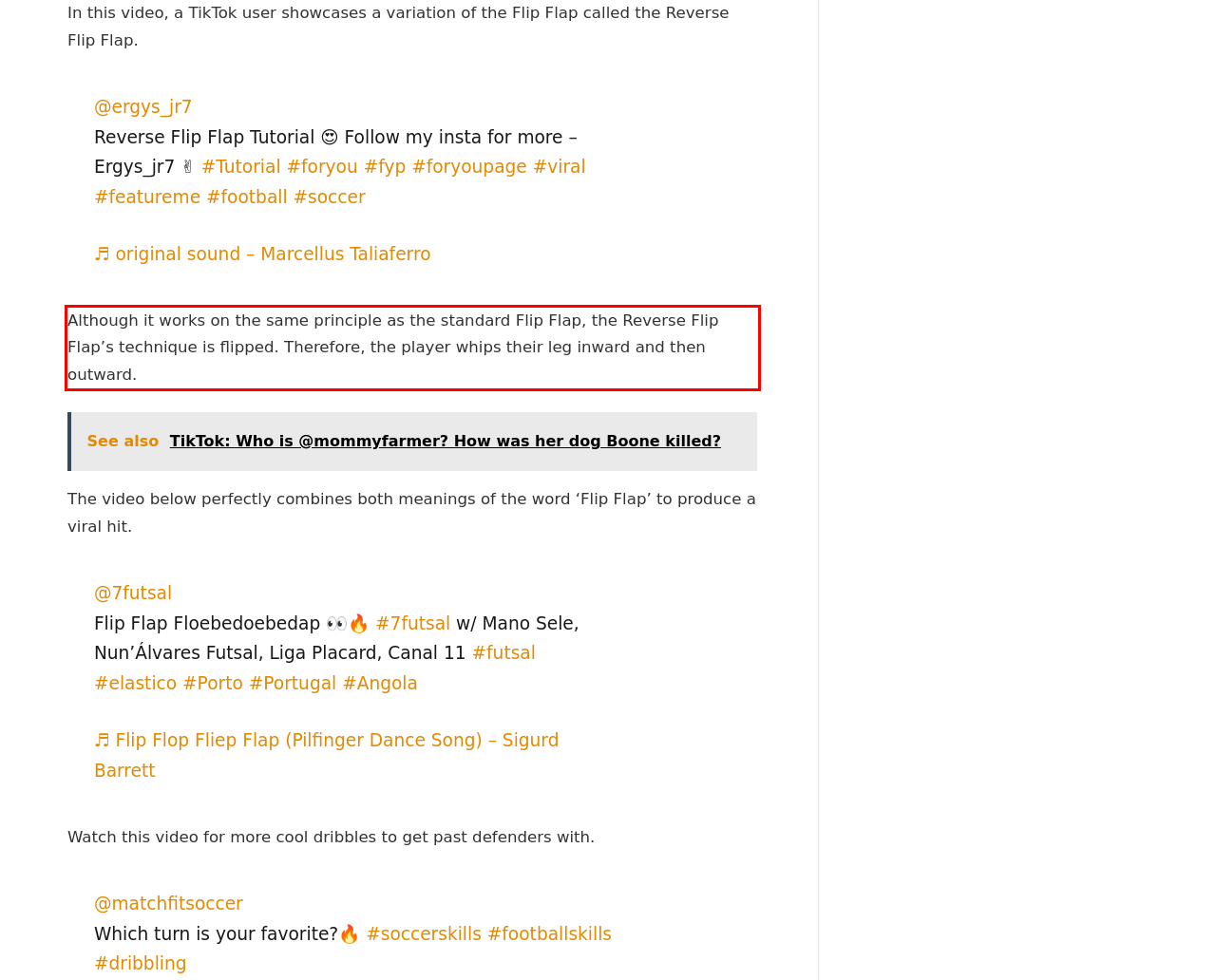Please perform OCR on the UI element surrounded by the red bounding box in the given webpage screenshot and extract its text content.

Although it works on the same principle as the standard Flip Flap, the Reverse Flip Flap’s technique is flipped. Therefore, the player whips their leg inward and then outward.